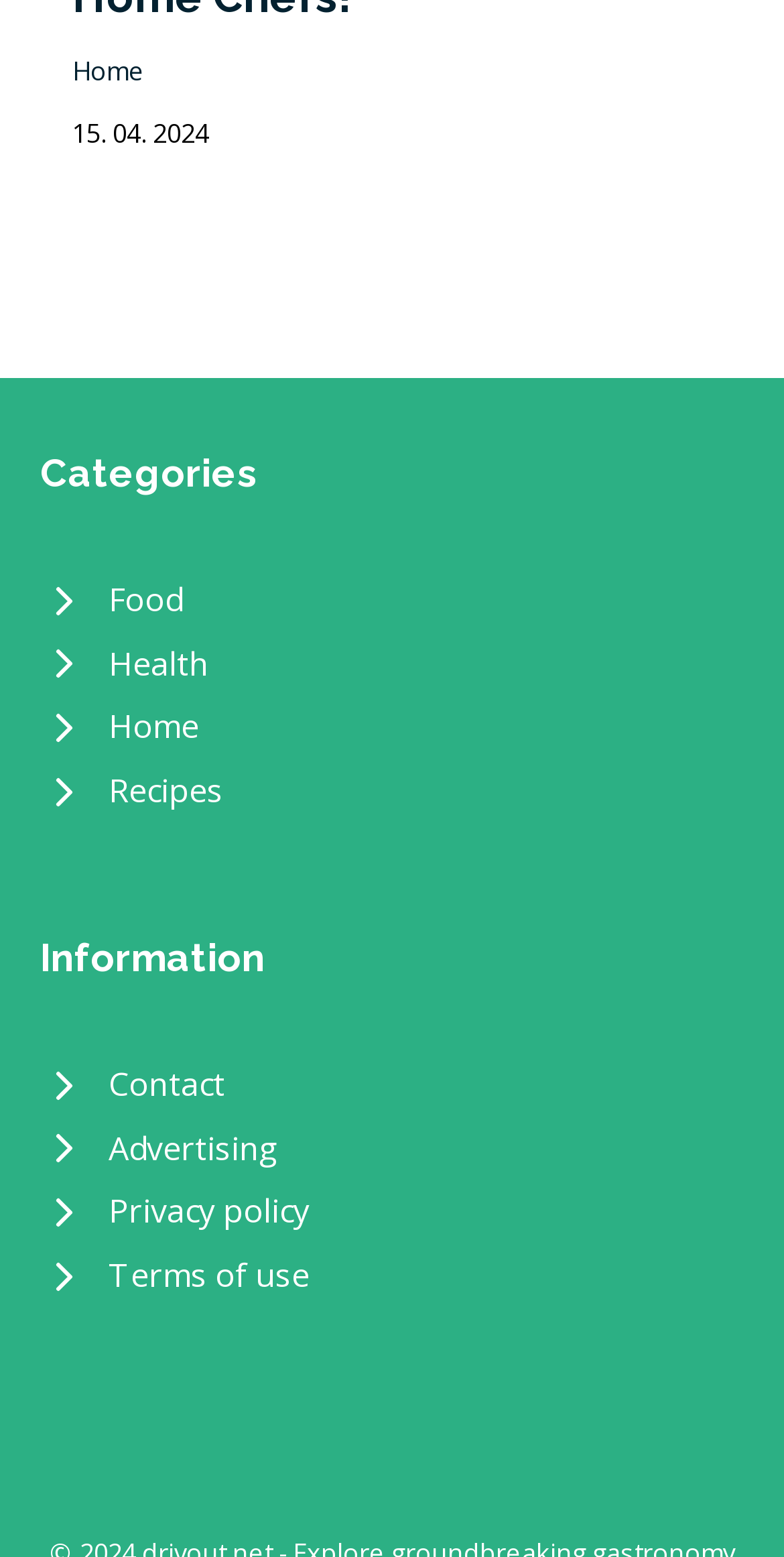Determine the bounding box coordinates for the clickable element required to fulfill the instruction: "view food category". Provide the coordinates as four float numbers between 0 and 1, i.e., [left, top, right, bottom].

[0.051, 0.365, 0.949, 0.406]